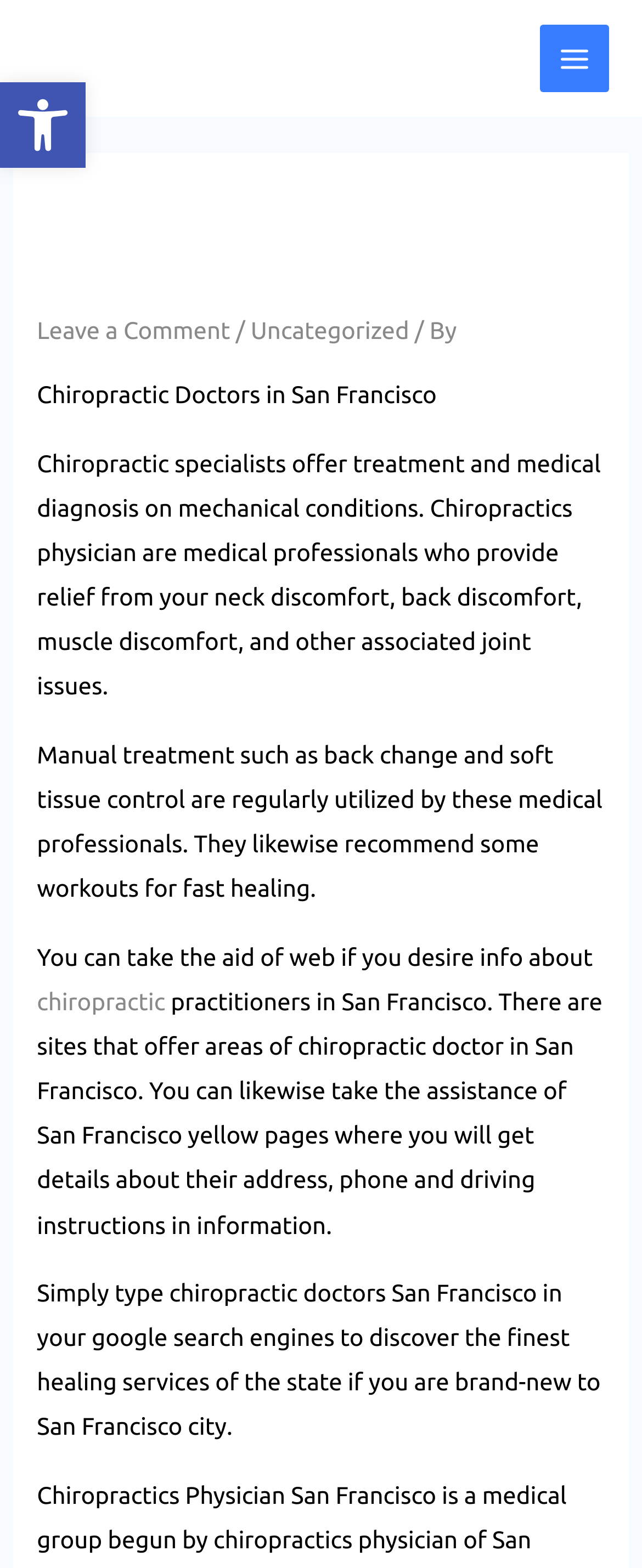Examine the image and give a thorough answer to the following question:
What is the purpose of chiropractic treatment?

According to the webpage, chiropractic specialists offer treatment and medical diagnosis for mechanical conditions, providing relief from neck discomfort, back discomfort, muscle discomfort, and other associated joint issues.